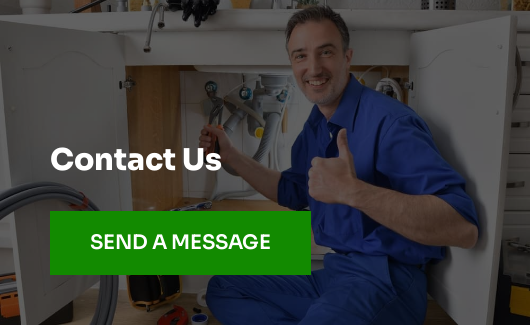Answer with a single word or phrase: 
What is above the plumber?

Text and button